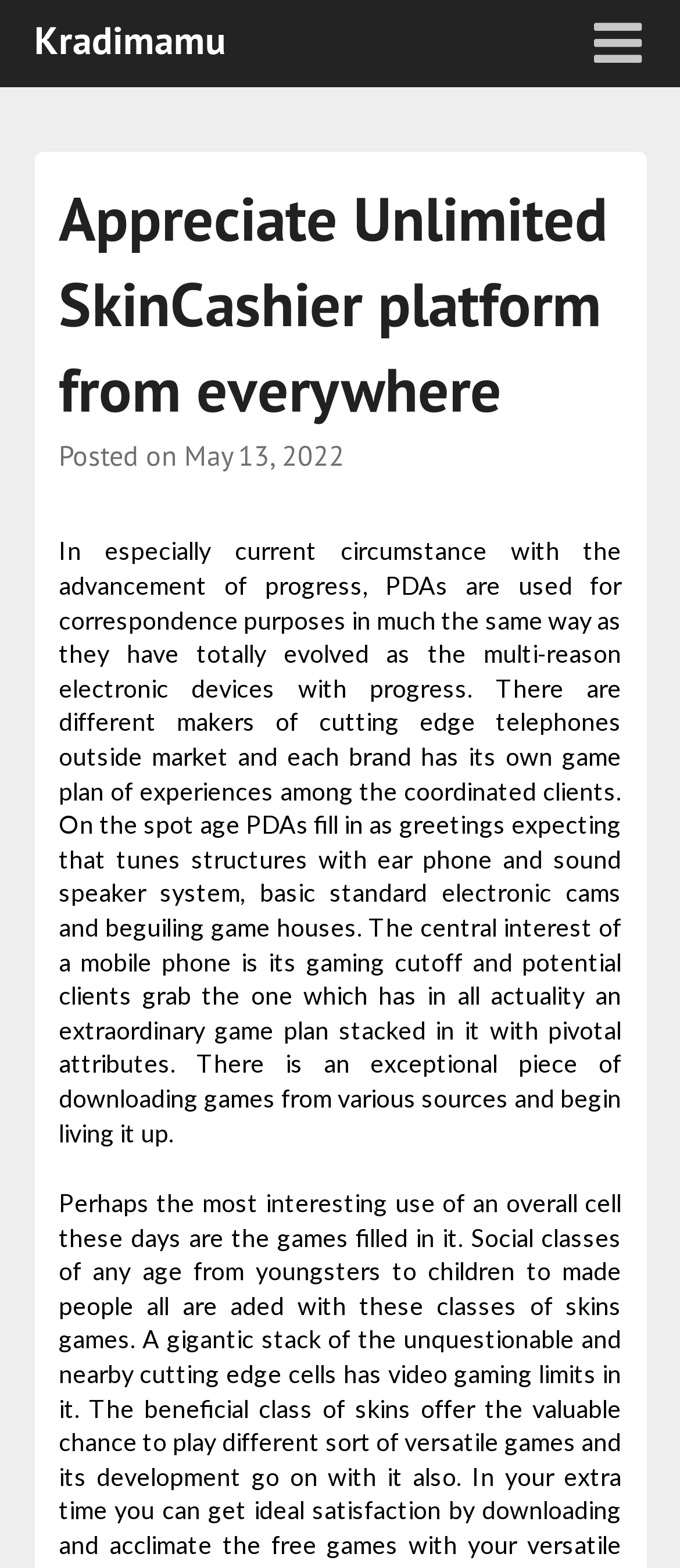What is the purpose of a mobile phone mentioned in the webpage?
Give a thorough and detailed response to the question.

According to the static text element at coordinates [0.086, 0.342, 0.914, 0.731], the central interest of a mobile phone is its gaming capability, and potential clients grab the one which has an excellent game plan loaded in it with pivotal attributes.